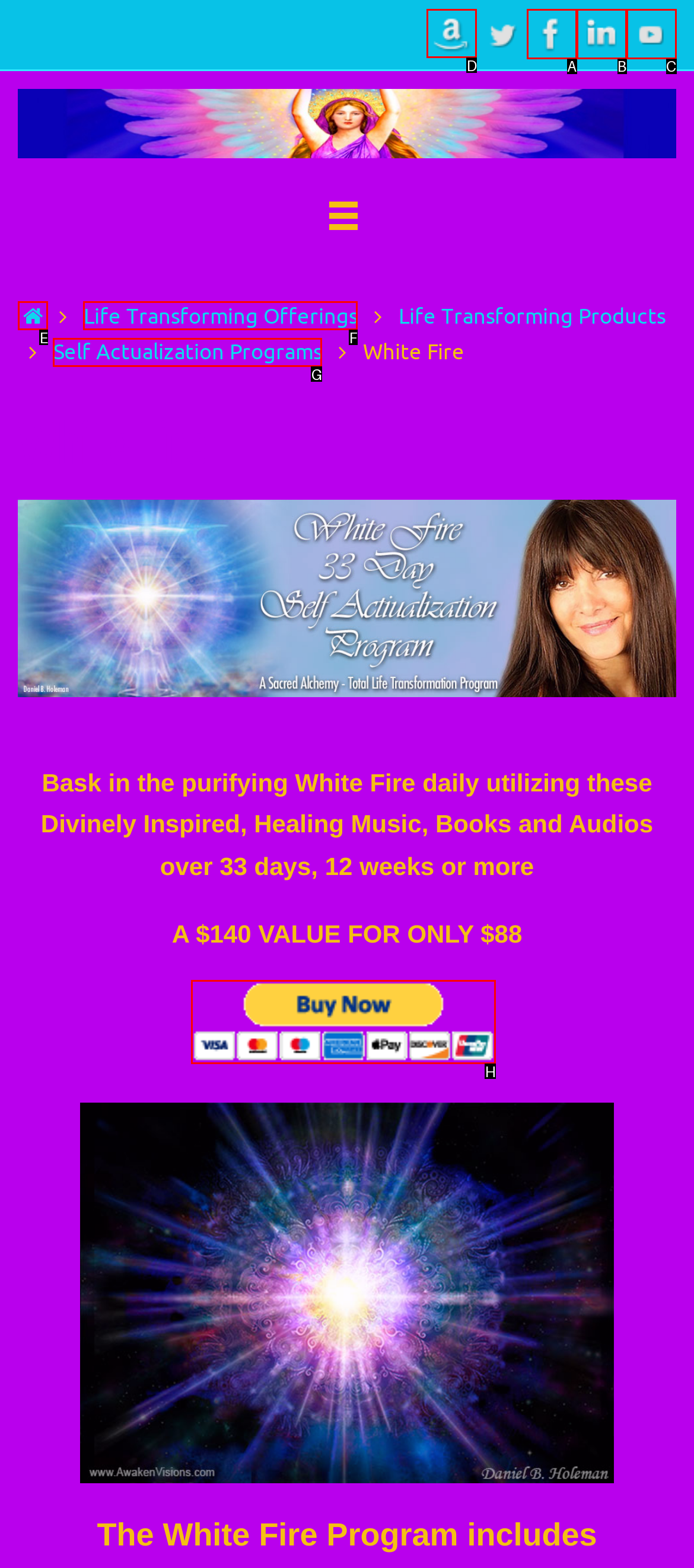Pick the HTML element that should be clicked to execute the task: Click the Amazon link
Respond with the letter corresponding to the correct choice.

D